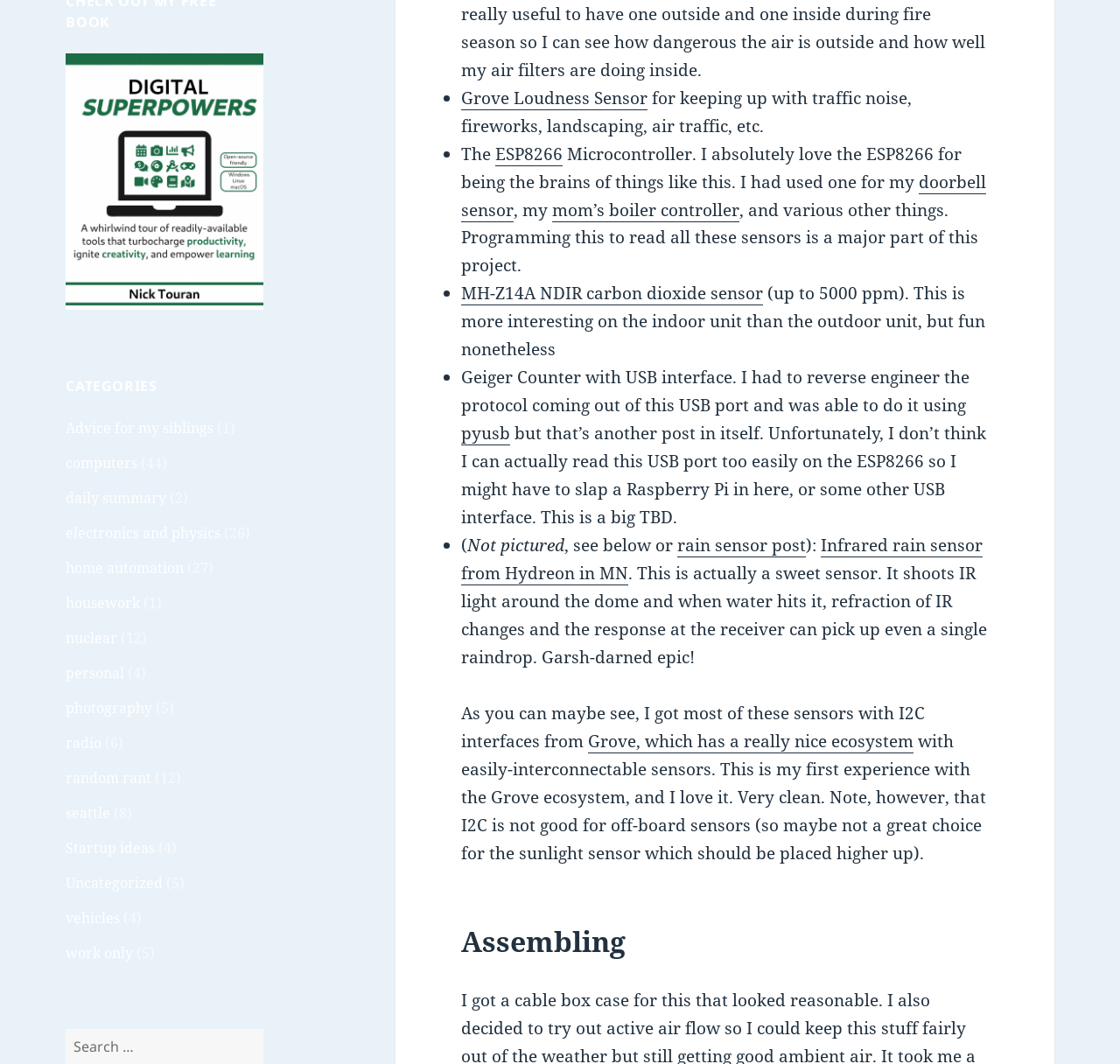Give a succinct answer to this question in a single word or phrase: 
What is the author's opinion about the Infrared rain sensor?

it's sweet